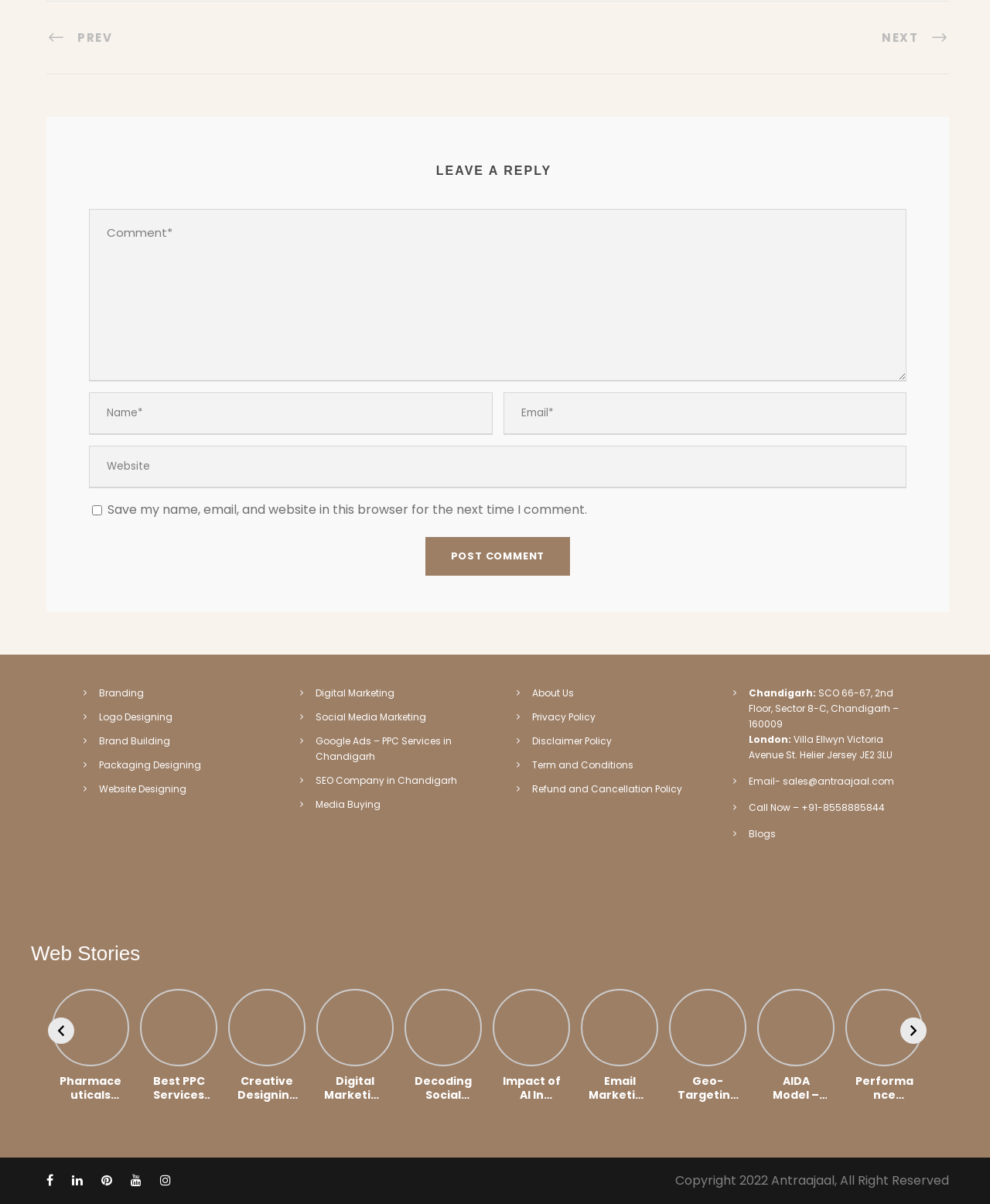Please identify the coordinates of the bounding box that should be clicked to fulfill this instruction: "Click the 'NEXT' link".

[0.891, 0.024, 0.959, 0.039]